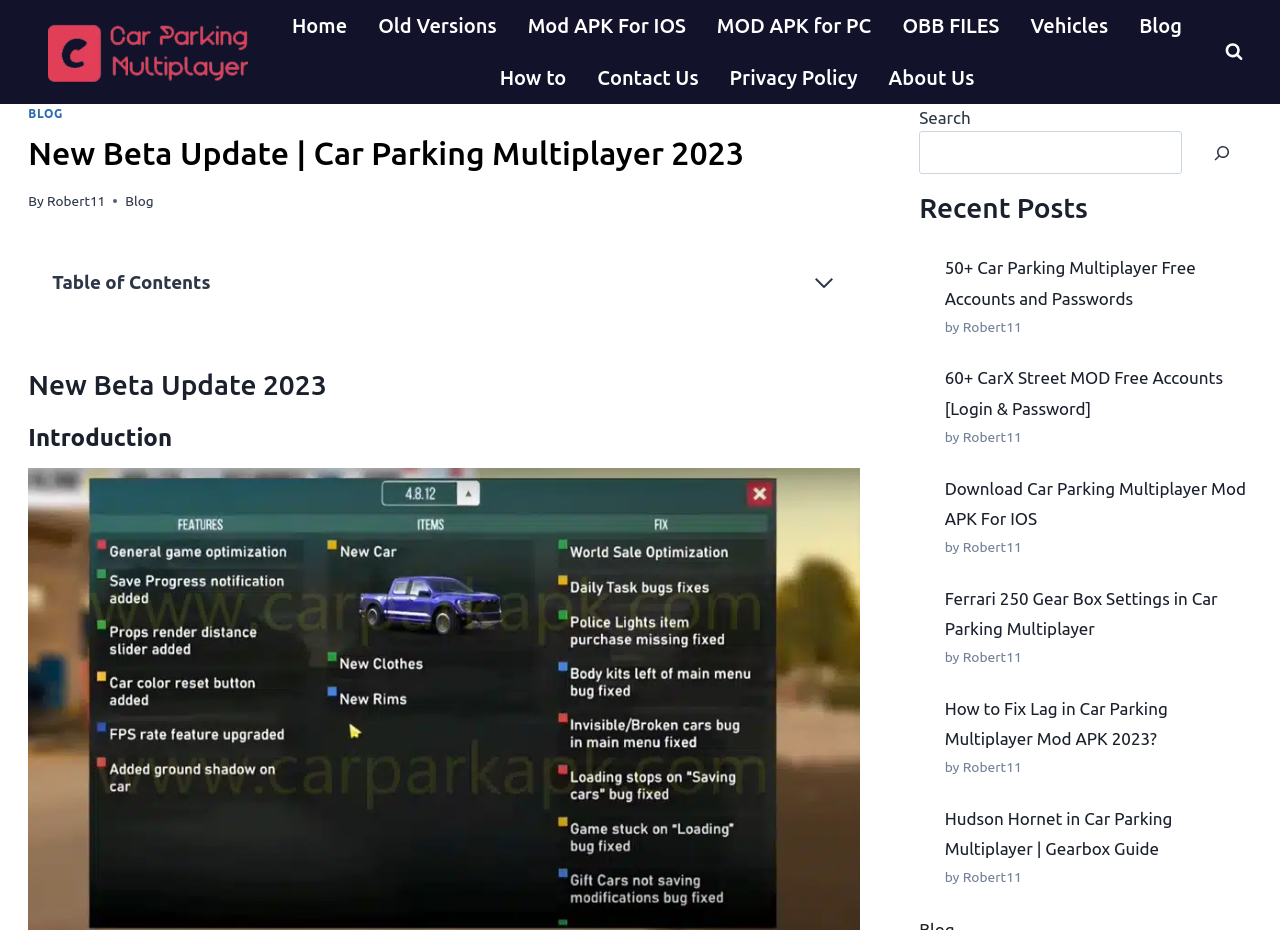What is the name of the blog?
Please provide a single word or phrase based on the screenshot.

Blog